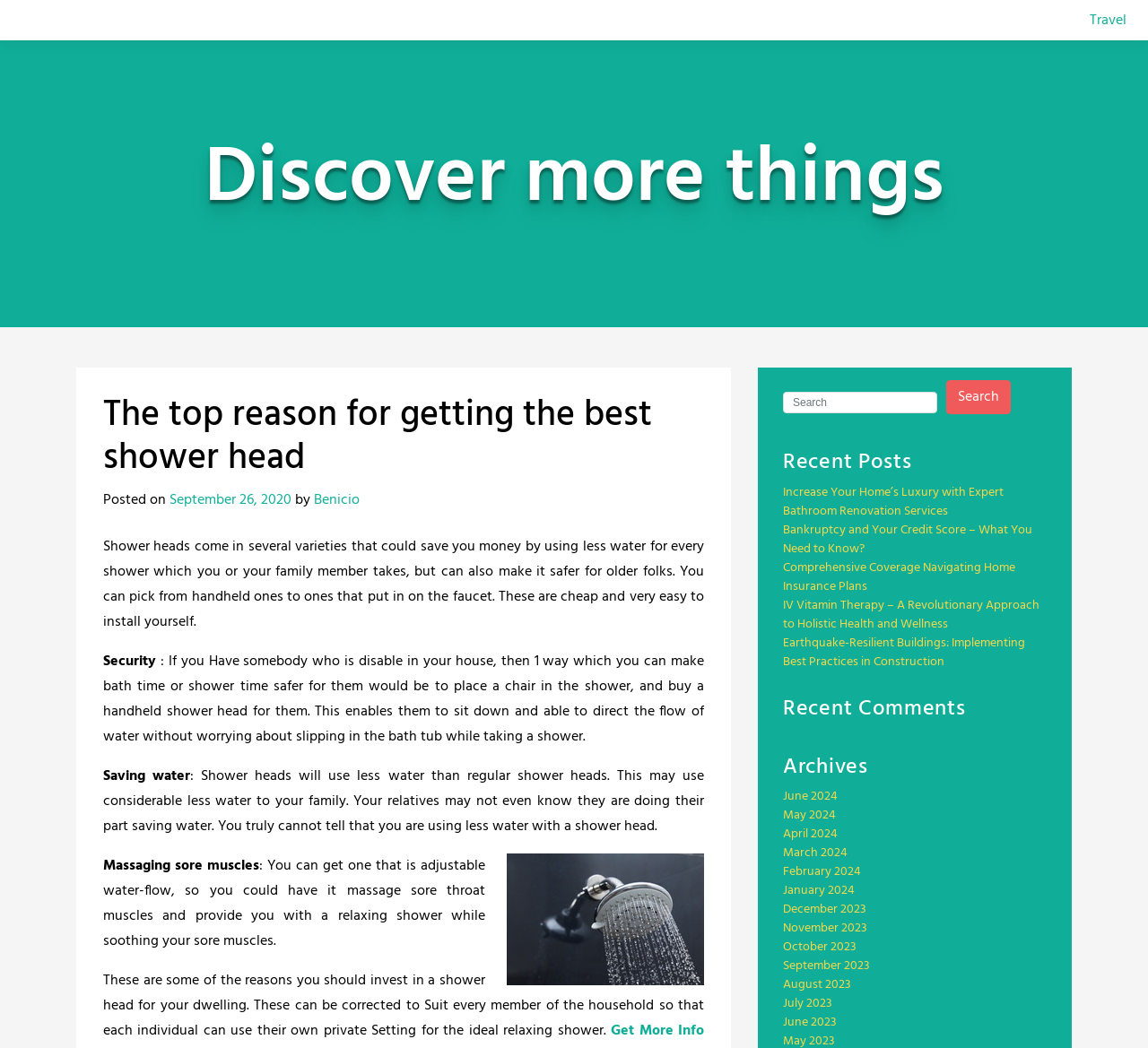Write an exhaustive caption that covers the webpage's main aspects.

This webpage appears to be a blog post about the benefits of using a shower head. At the top of the page, there is a navigation menu with a link to "Travel". Below the navigation menu, there is a heading that reads "The top reason for getting the best shower head" followed by a subheading "Posted on September 26, 2020 by Benicio".

The main content of the page is divided into sections, each with a heading that describes a benefit of using a shower head. The sections include "Security", "Saving water", "Massaging sore muscles", and others. Each section contains a paragraph of text that explains the benefit in more detail.

There is an image of a bath shower located near the bottom of the page. Below the image, there is a call-to-action link that reads "Get More Info".

On the right-hand side of the page, there is a search bar with a textbox and a search button. Below the search bar, there are headings for "Recent Posts", "Recent Comments", and "Archives". The "Recent Posts" section lists several links to other blog posts, while the "Archives" section lists links to monthly archives dating back to June 2023.

Overall, the page appears to be a informative blog post about the benefits of using a shower head, with additional features such as a search bar and links to other blog posts and archives.